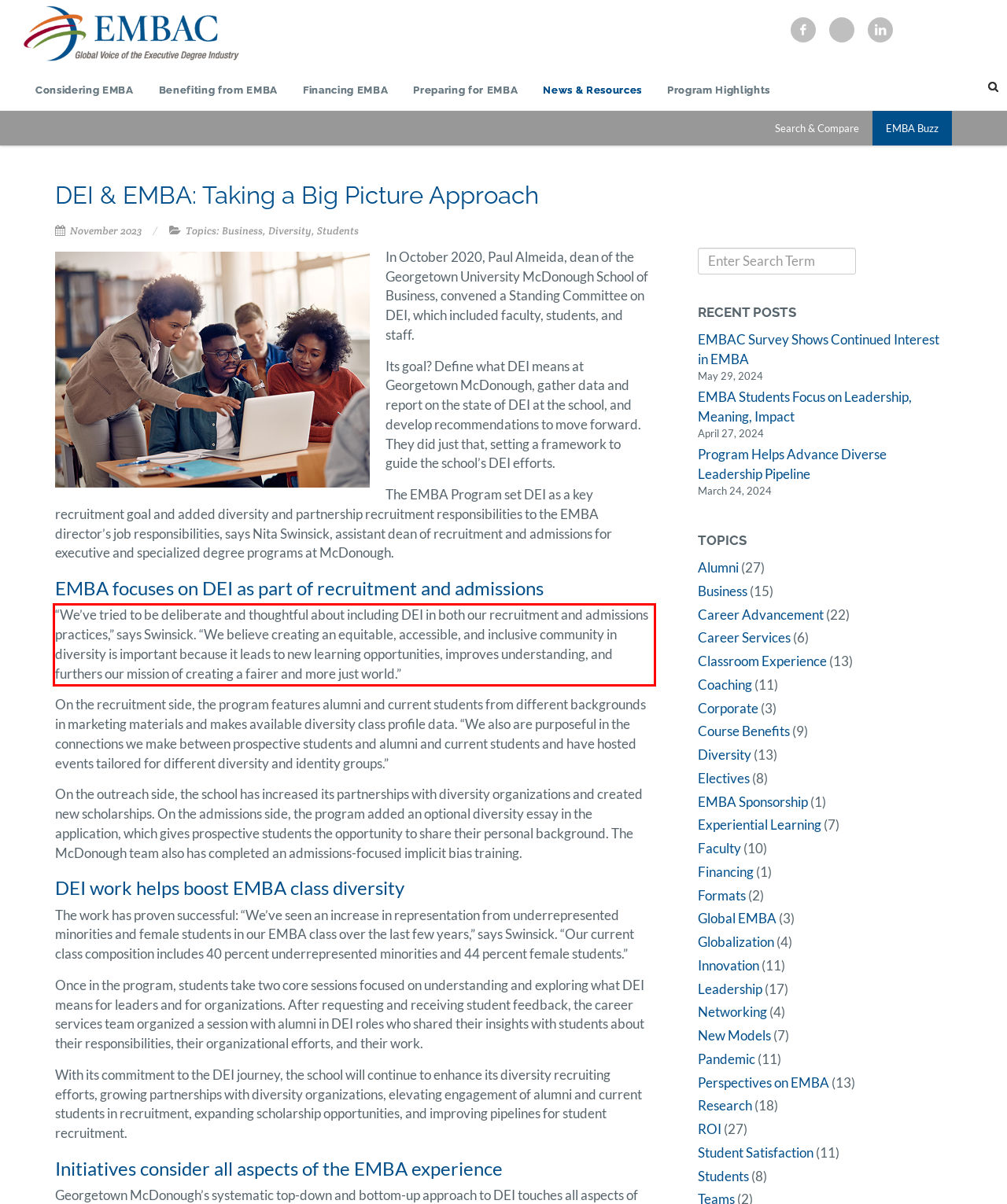In the given screenshot, locate the red bounding box and extract the text content from within it.

“We’ve tried to be deliberate and thoughtful about including DEI in both our recruitment and admissions practices,” says Swinsick. “We believe creating an equitable, accessible, and inclusive community in diversity is important because it leads to new learning opportunities, improves understanding, and furthers our mission of creating a fairer and more just world.”